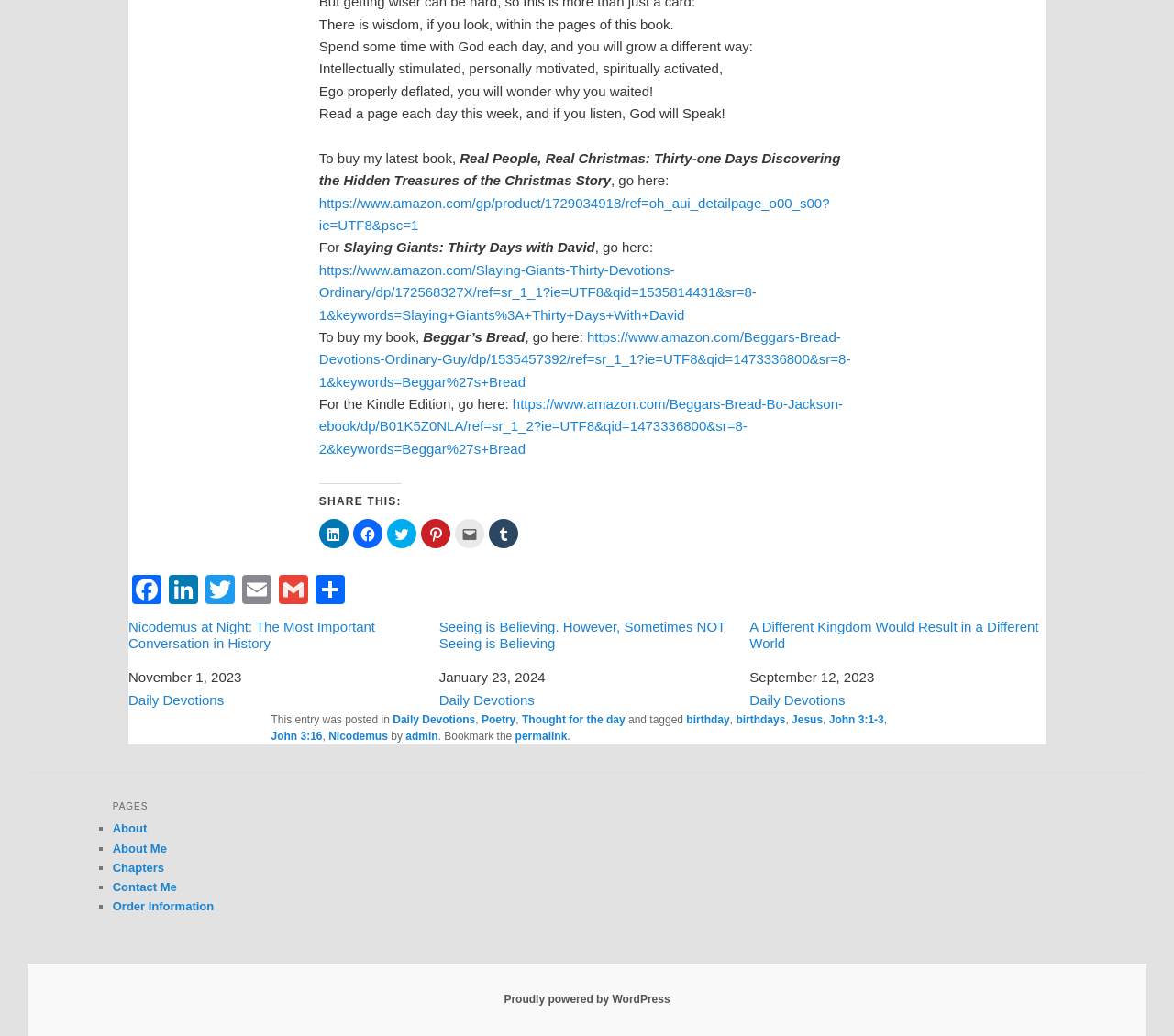Specify the bounding box coordinates of the area to click in order to execute this command: 'Share on LinkedIn'. The coordinates should consist of four float numbers ranging from 0 to 1, and should be formatted as [left, top, right, bottom].

[0.141, 0.555, 0.172, 0.583]